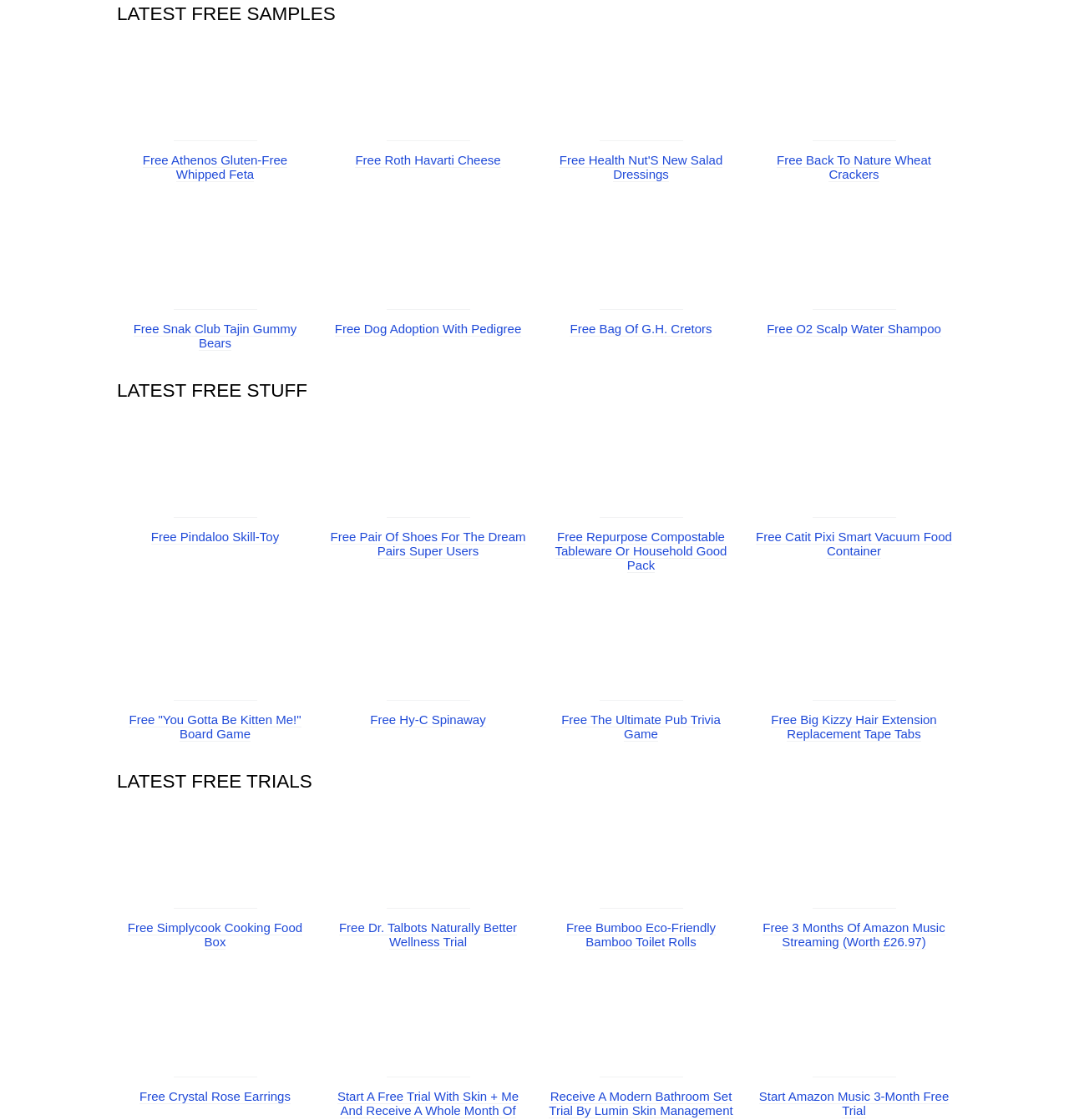Provide the bounding box coordinates of the HTML element described by the text: "Join".

[0.344, 0.05, 0.656, 0.085]